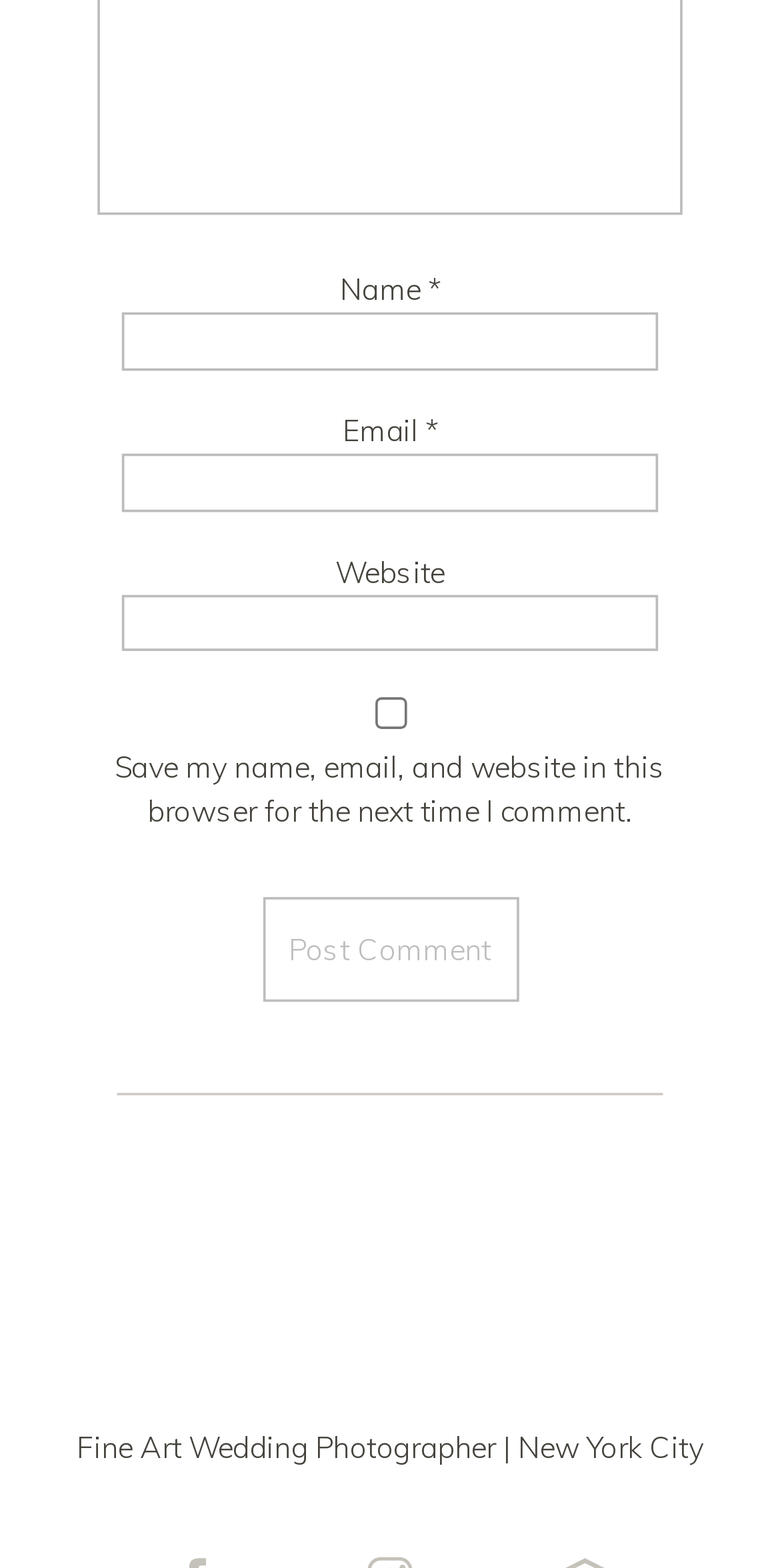Respond concisely with one word or phrase to the following query:
What is the function of the 'Post Comment' button?

Submit comment